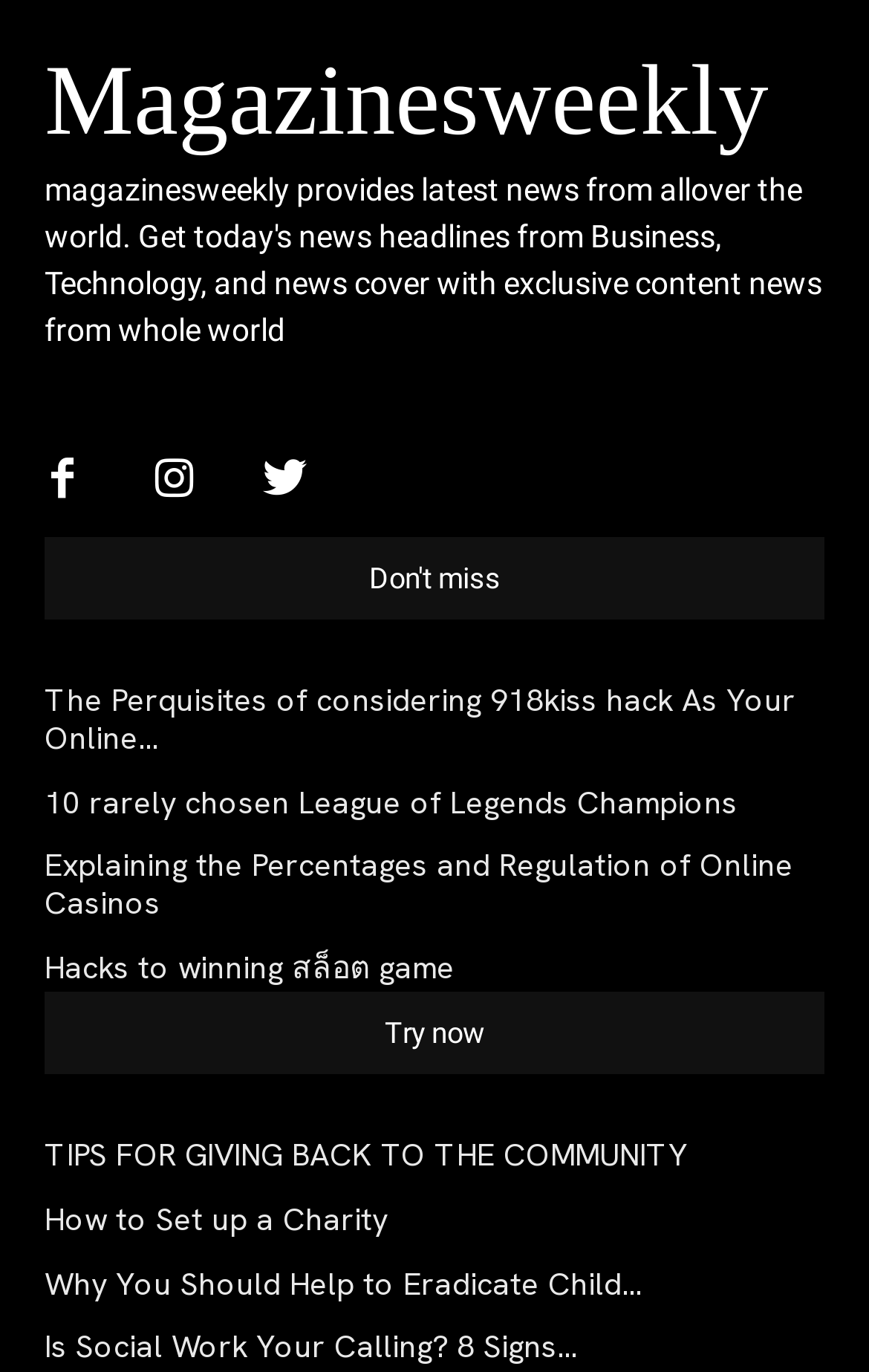Given the description of a UI element: "Cookie Policy", identify the bounding box coordinates of the matching element in the webpage screenshot.

None